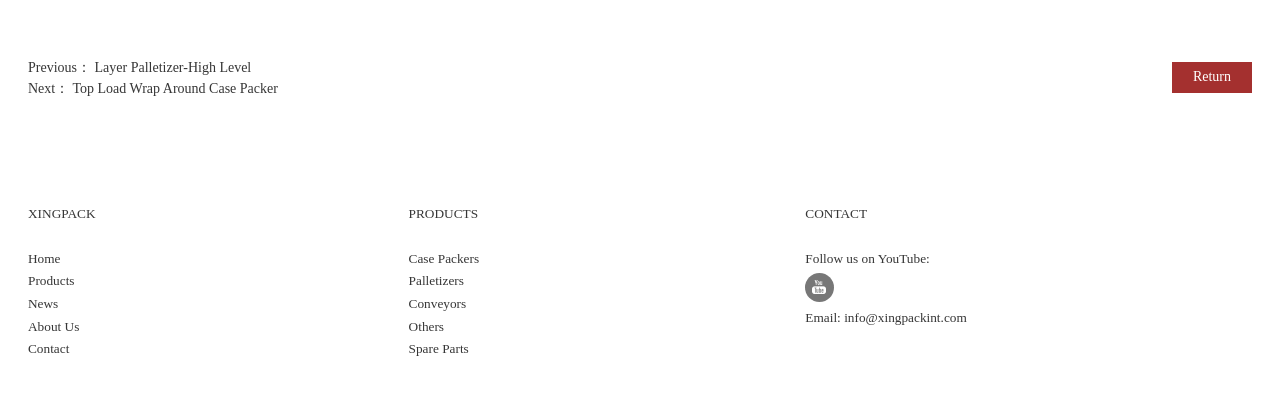Please determine the bounding box coordinates of the element's region to click for the following instruction: "follow on YouTube".

[0.629, 0.689, 0.652, 0.762]